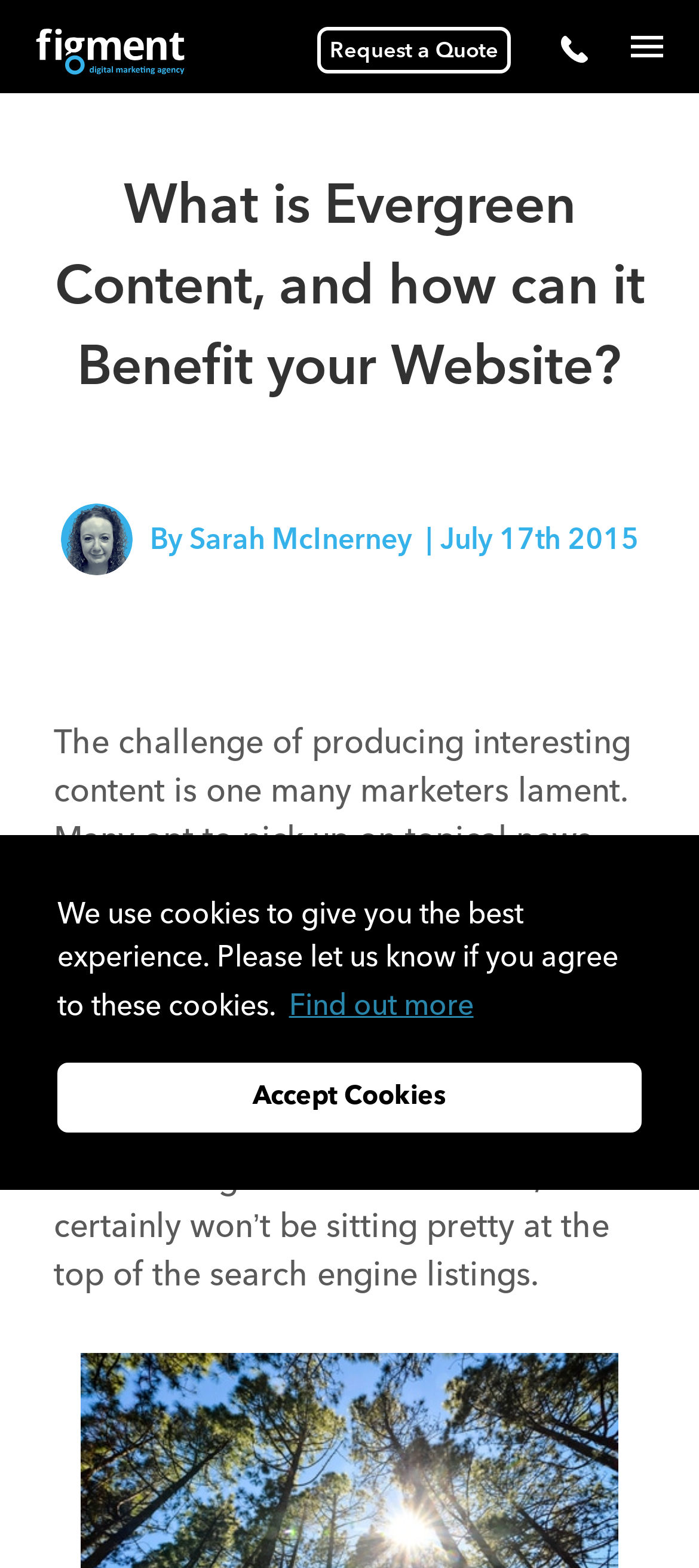Answer this question using a single word or a brief phrase:
What is the challenge that many marketers lament?

Producing interesting content